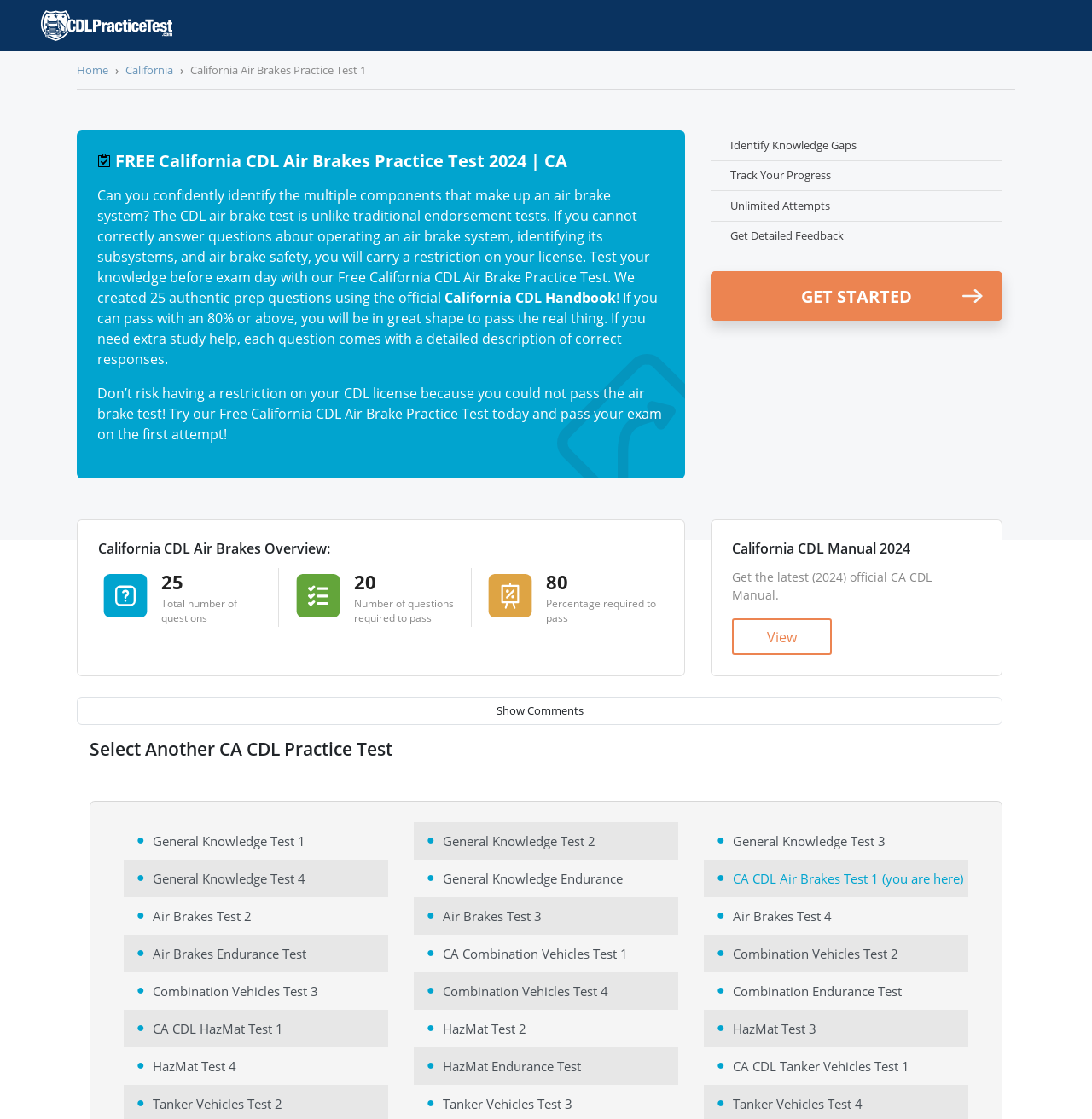What is the name of the manual used to create this practice test?
Based on the image, answer the question with as much detail as possible.

This answer can be found by looking at the heading 'This test is based on the official 2024 CDL Manual'.